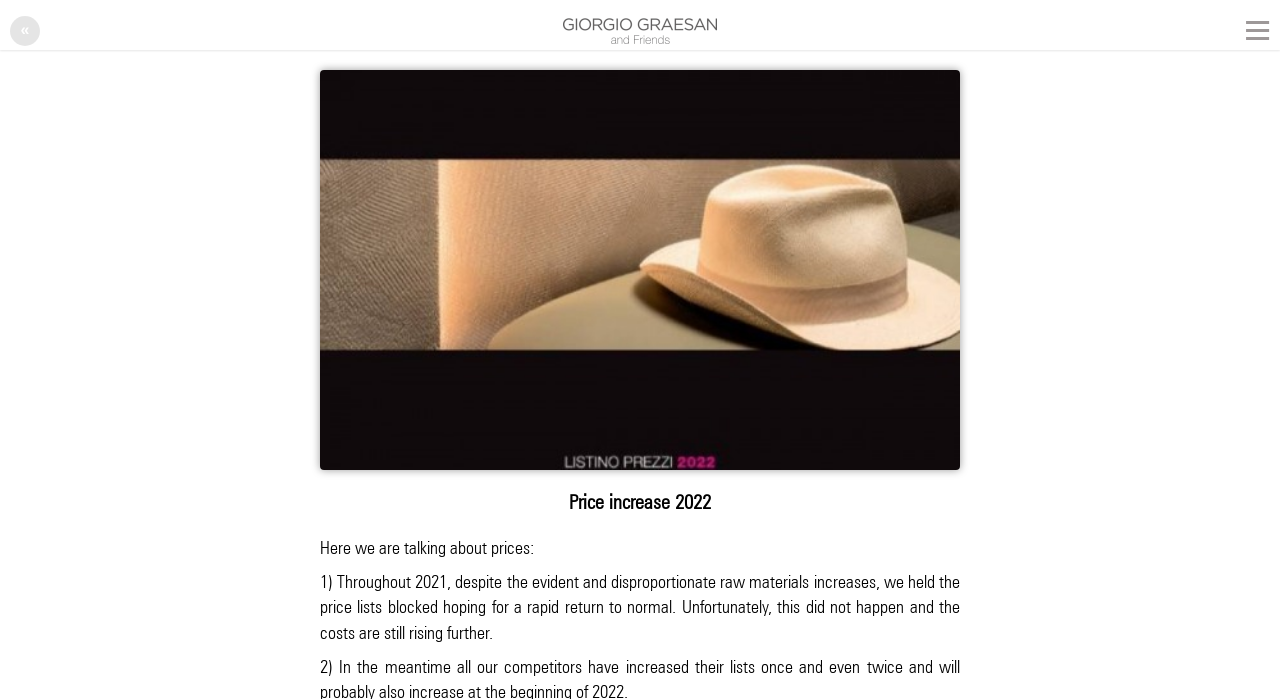What is the shape of the icon on the top right?
Using the information from the image, answer the question thoroughly.

The link element with the bounding box coordinates [0.969, 0.014, 1.0, 0.072] contains an icon, and based on the coordinates, it appears to be a square shape.